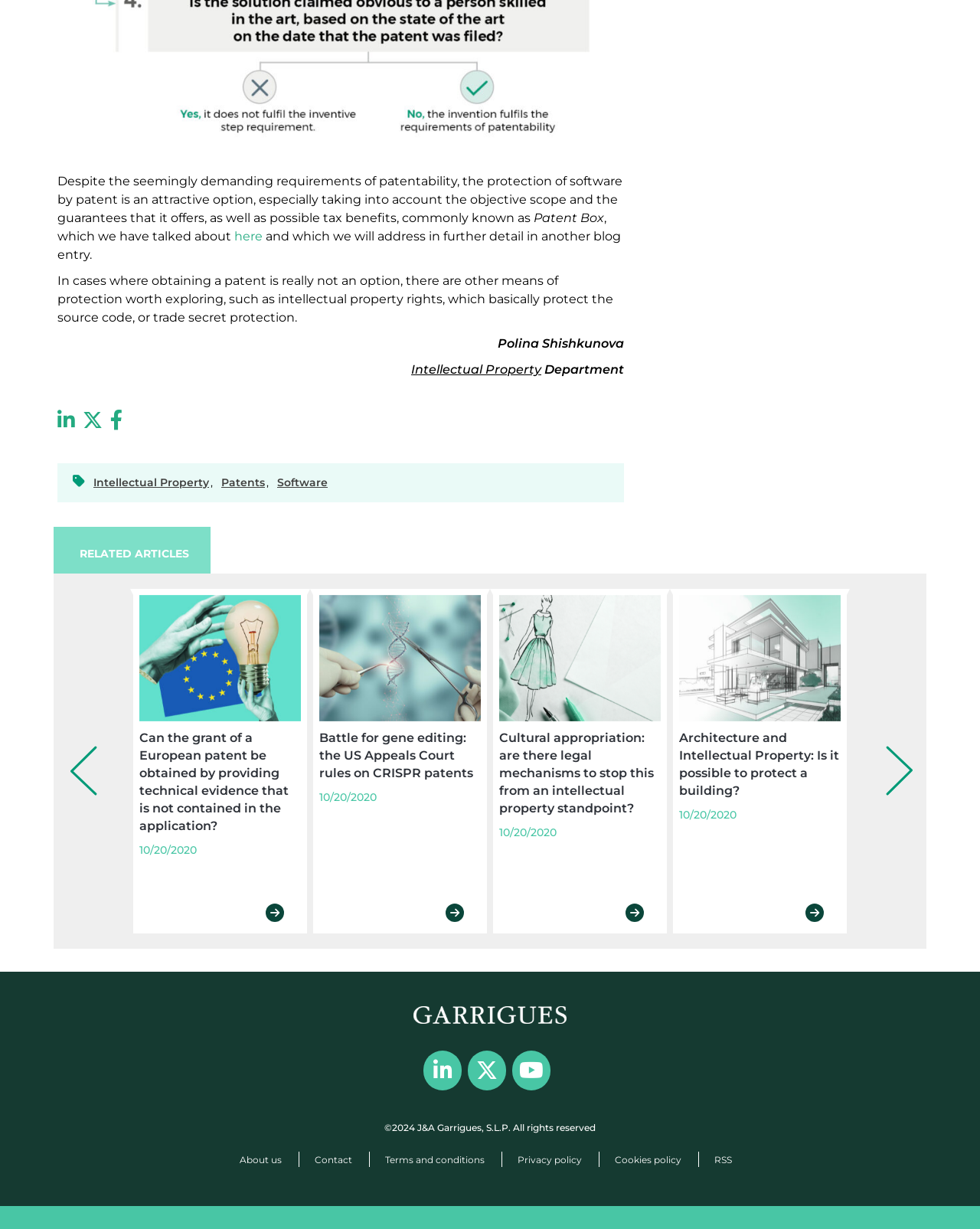Return the bounding box coordinates of the UI element that corresponds to this description: "Terms and conditions". The coordinates must be given as four float numbers in the range of 0 and 1, [left, top, right, bottom].

[0.393, 0.939, 0.494, 0.948]